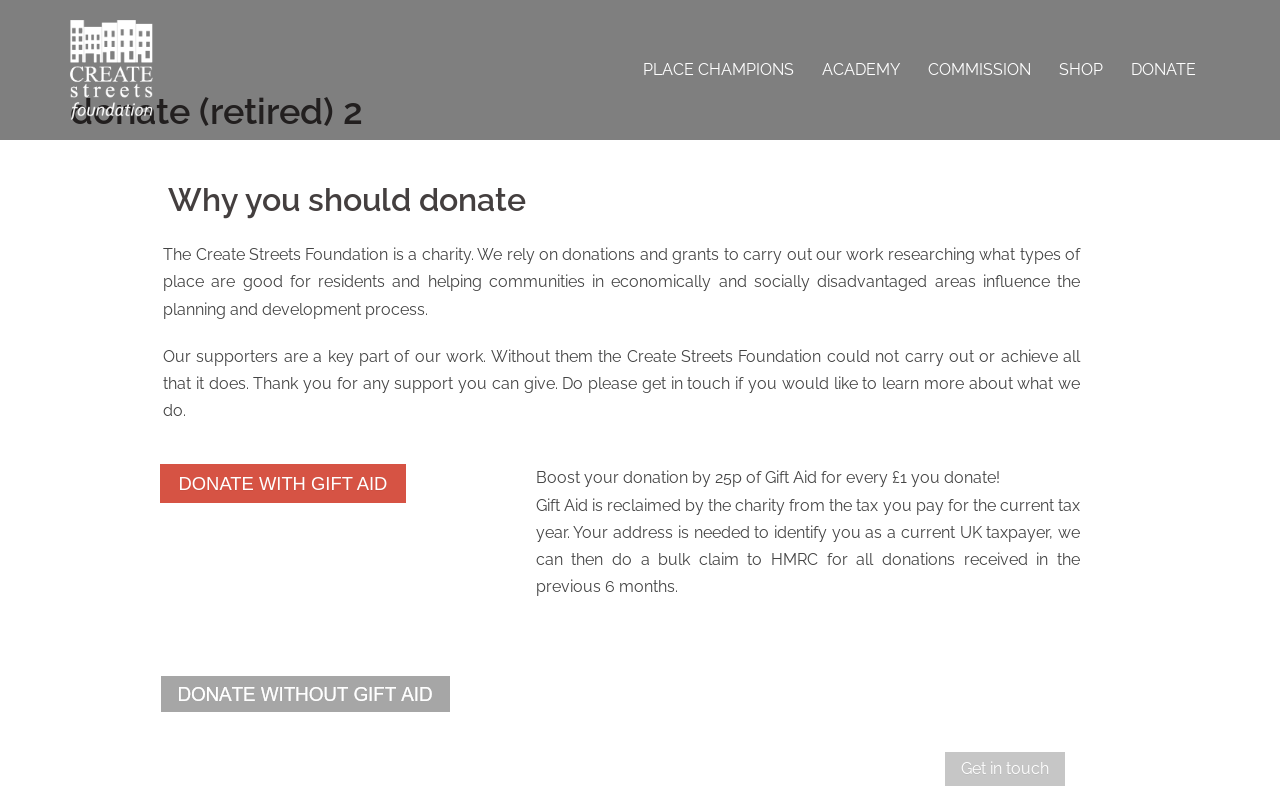How can I contact the charity?
Please describe in detail the information shown in the image to answer the question.

The webpage provides a link 'Get in touch' at the bottom of the page, which allows users to contact the charity for more information or to learn more about their work.